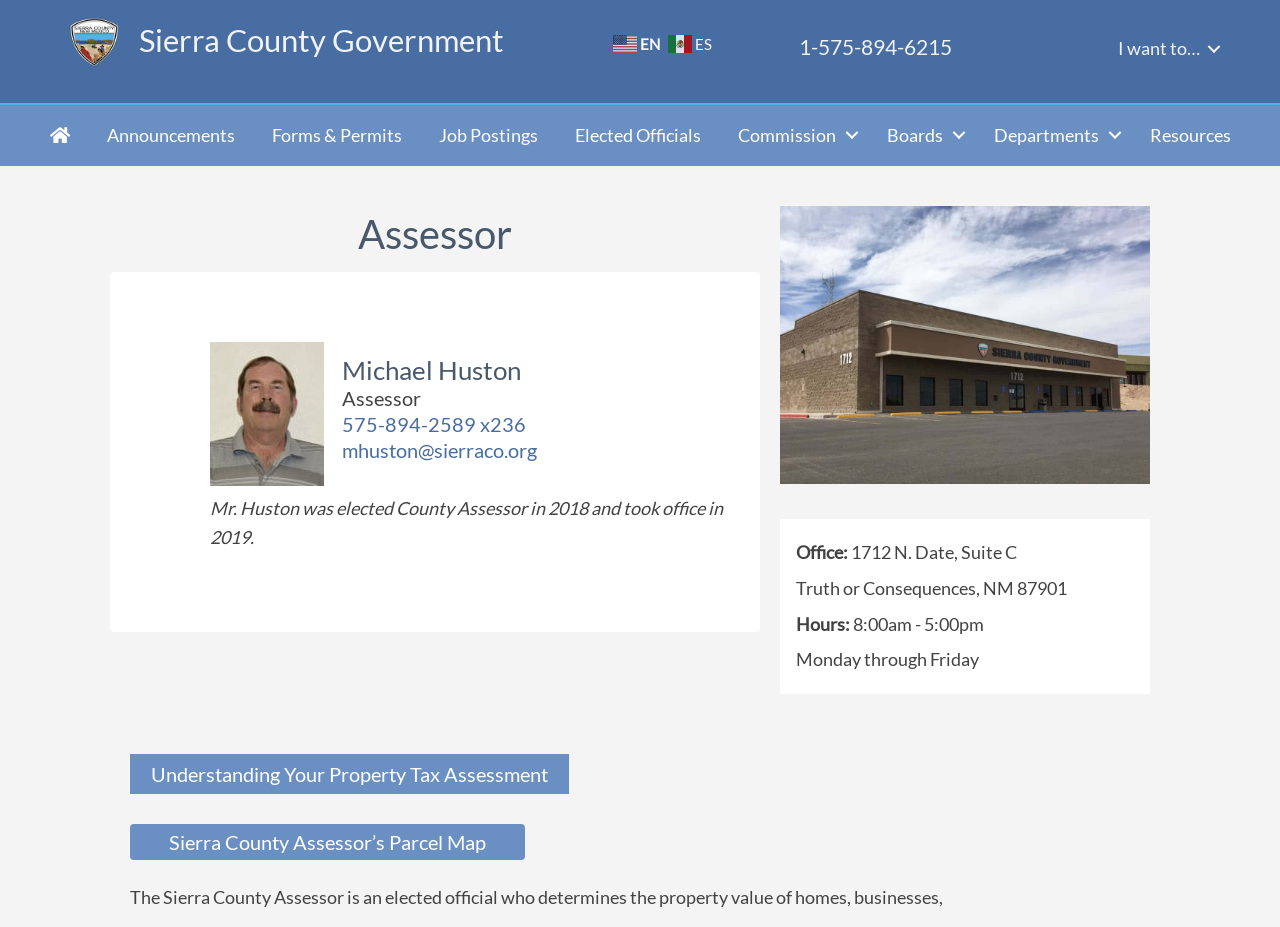Identify the bounding box coordinates of the region that needs to be clicked to carry out this instruction: "View Ajay Banga's net worth". Provide these coordinates as four float numbers ranging from 0 to 1, i.e., [left, top, right, bottom].

None